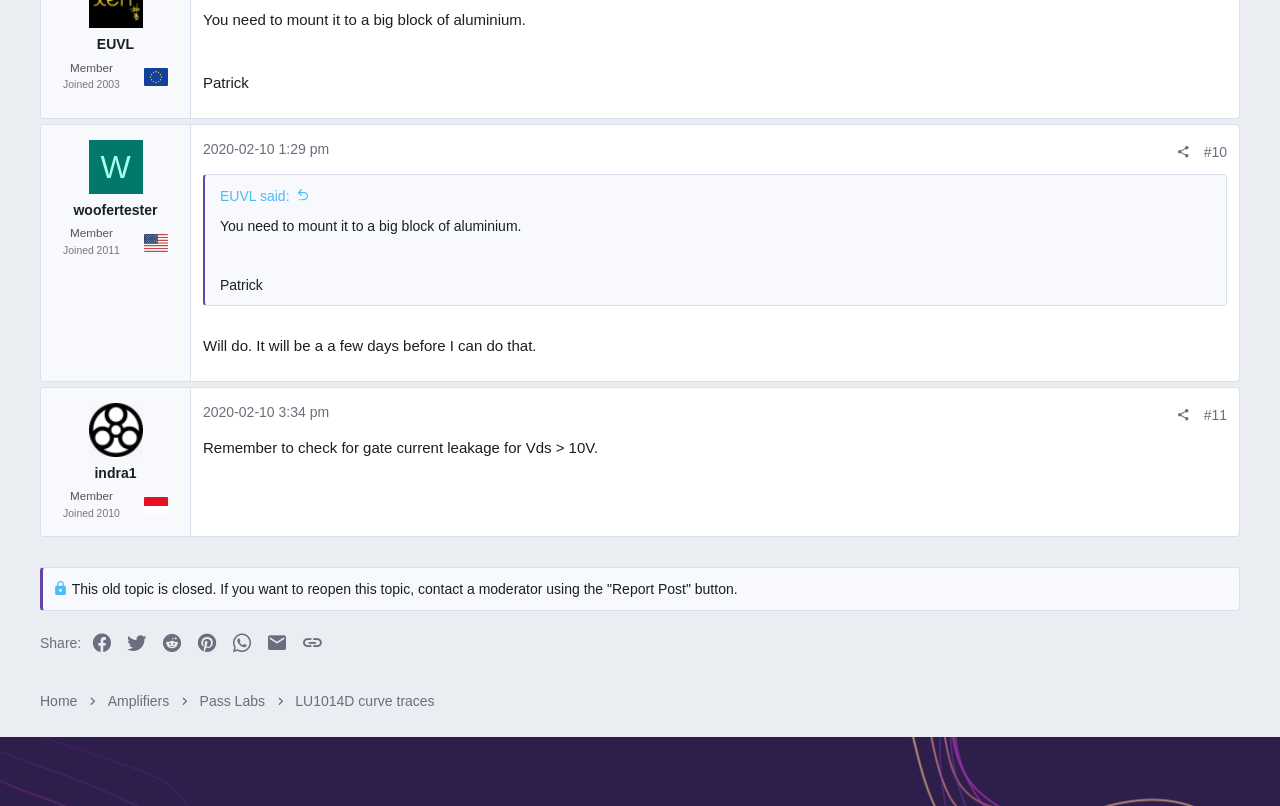Please use the details from the image to answer the following question comprehensively:
How many days will it take for Patrick to mount the block of aluminium?

I found the answer by looking at the StaticText 'Will do. It will be a a few days before I can do that.' which is a response from Patrick.